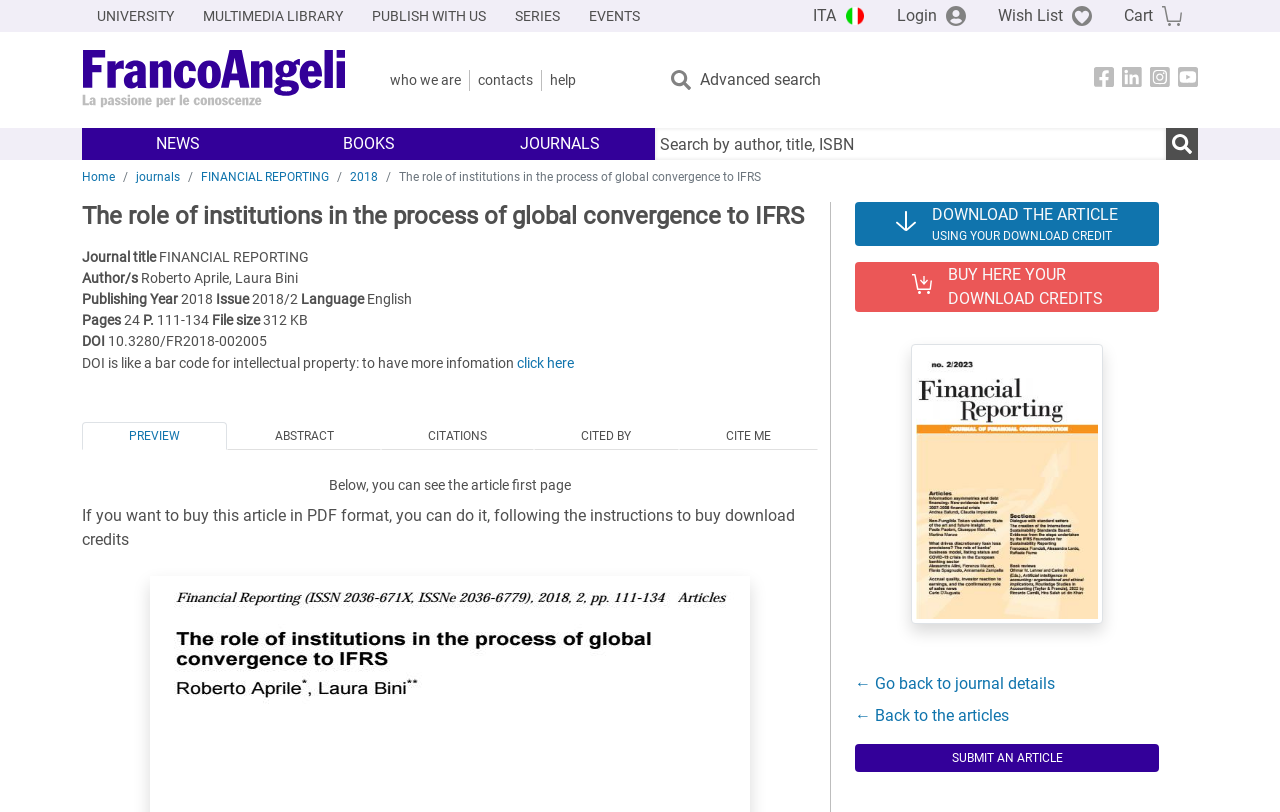Provide a brief response to the question below using one word or phrase:
What is the name of the university?

UNIVERSITY